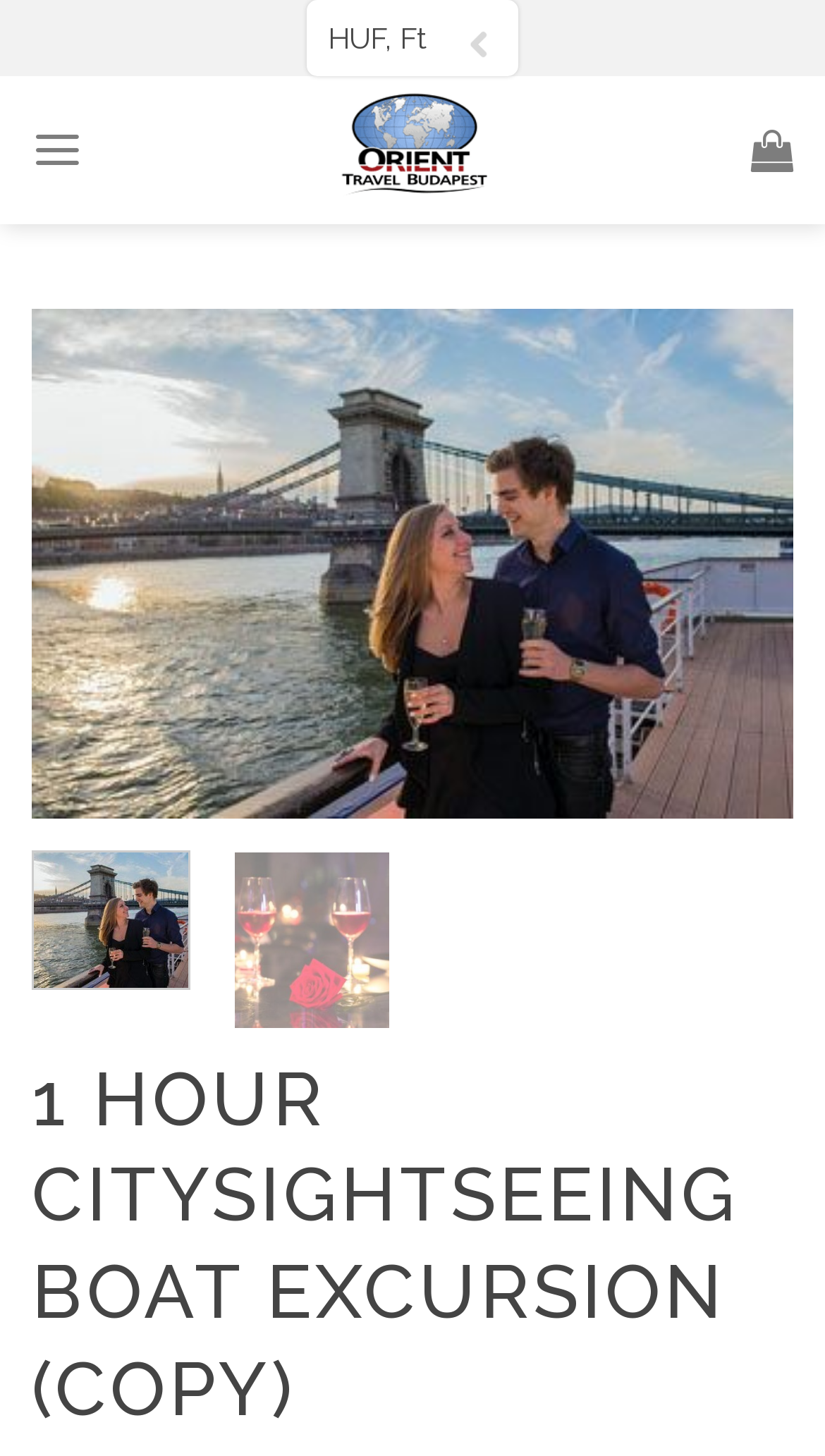Look at the image and write a detailed answer to the question: 
What is the purpose of the combobox?

I inferred the purpose of the combobox by looking at its label 'Time' and its location at the bottom of the webpage, which suggests that it is used to select a time for a boat excursion.